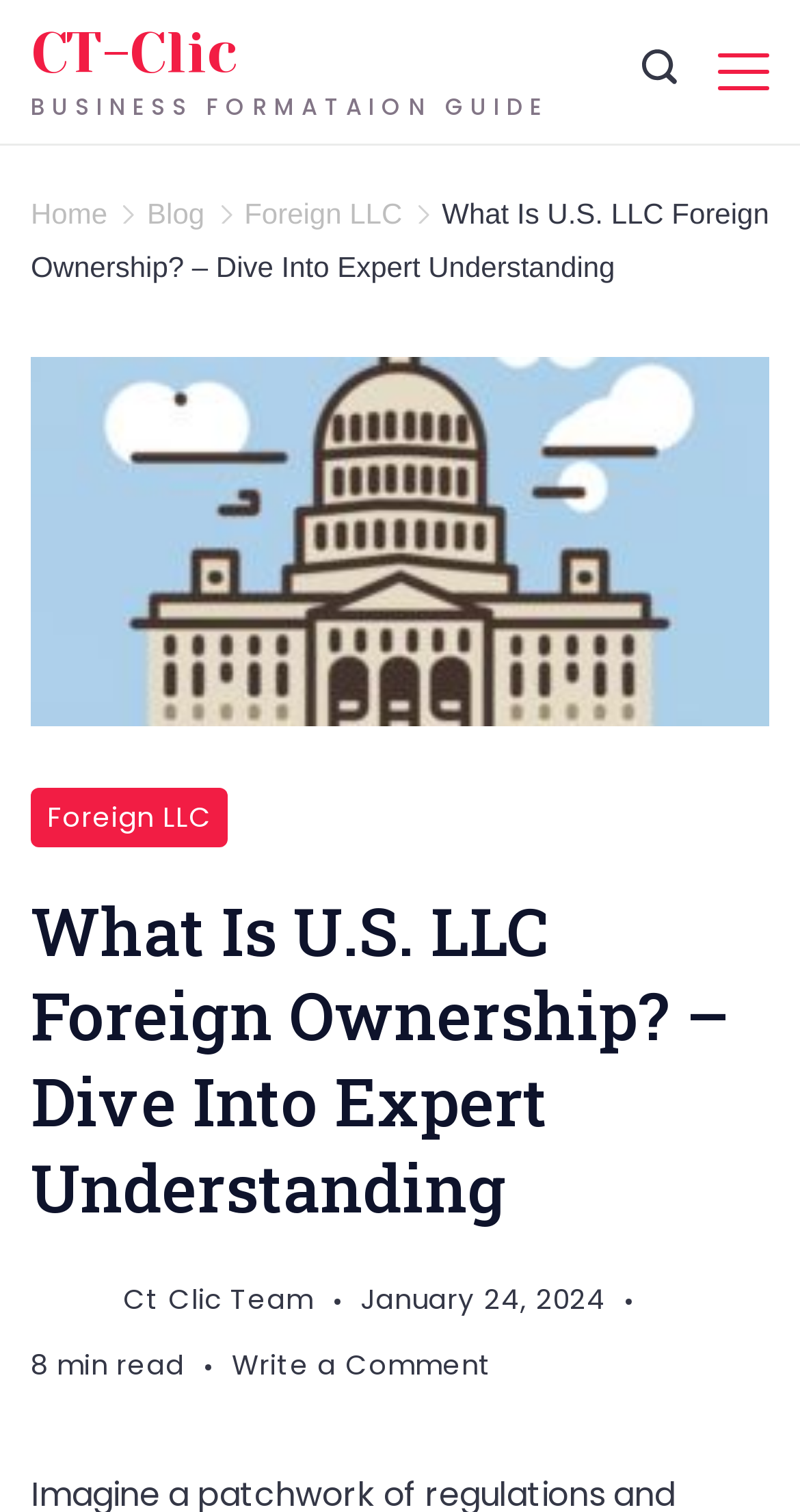Bounding box coordinates are specified in the format (top-left x, top-left y, bottom-right x, bottom-right y). All values are floating point numbers bounded between 0 and 1. Please provide the bounding box coordinate of the region this sentence describes: Foreign LLC

[0.038, 0.52, 0.285, 0.56]